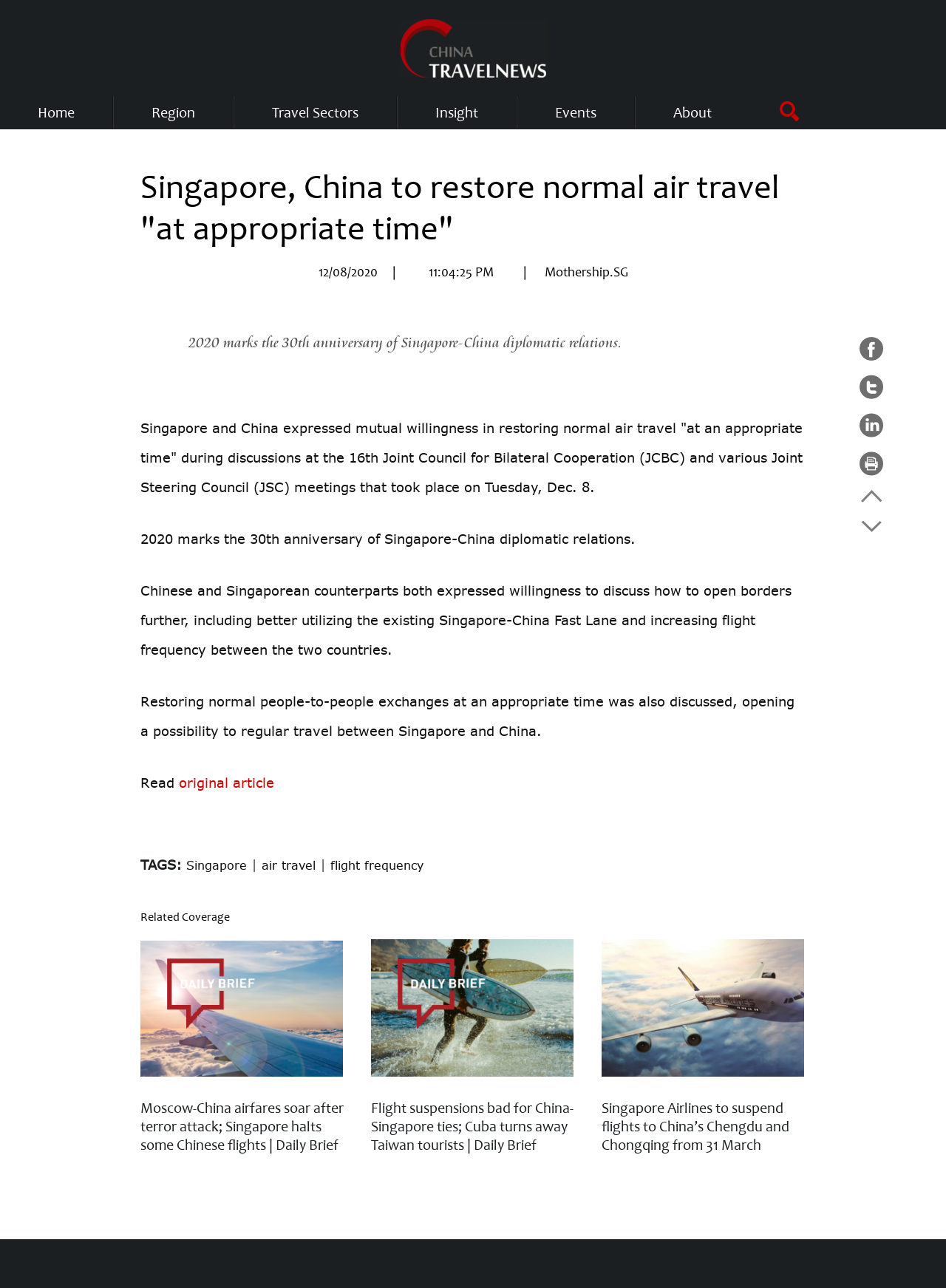Provide a brief response using a word or short phrase to this question:
How many related coverage articles are there?

4